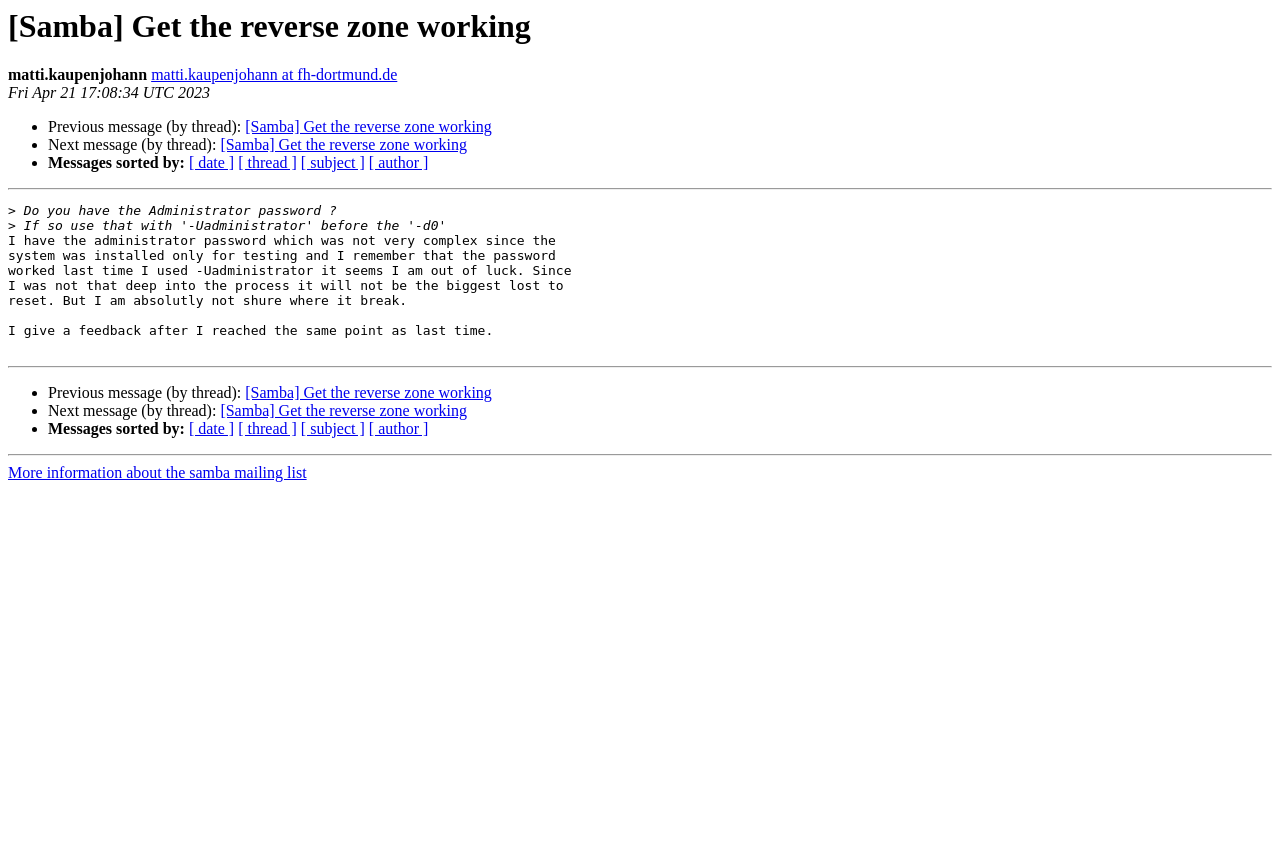What is the date of the message? Observe the screenshot and provide a one-word or short phrase answer.

Fri Apr 21 17:08:34 UTC 2023